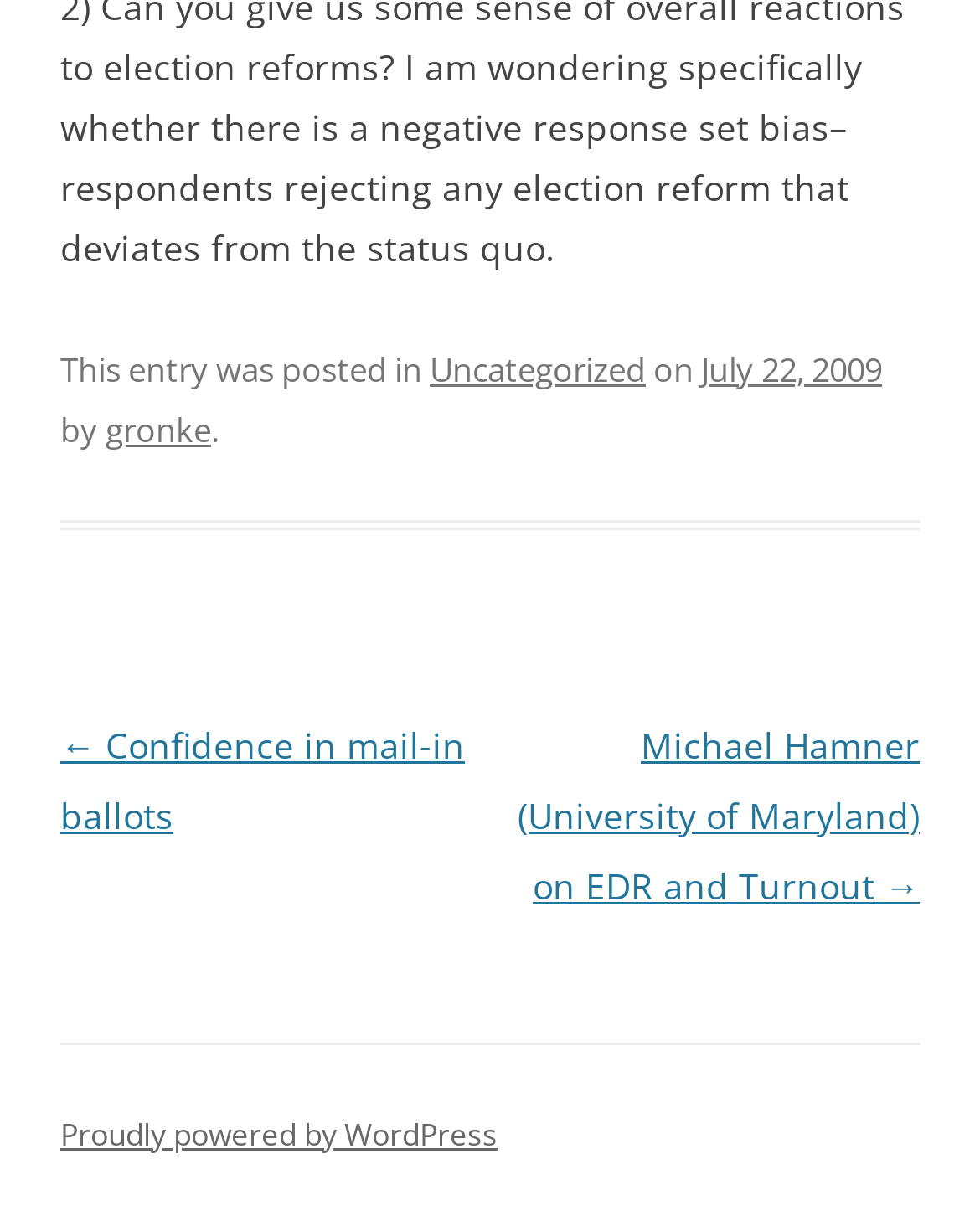Identify the bounding box of the HTML element described here: "gronke". Provide the coordinates as four float numbers between 0 and 1: [left, top, right, bottom].

[0.108, 0.331, 0.215, 0.368]